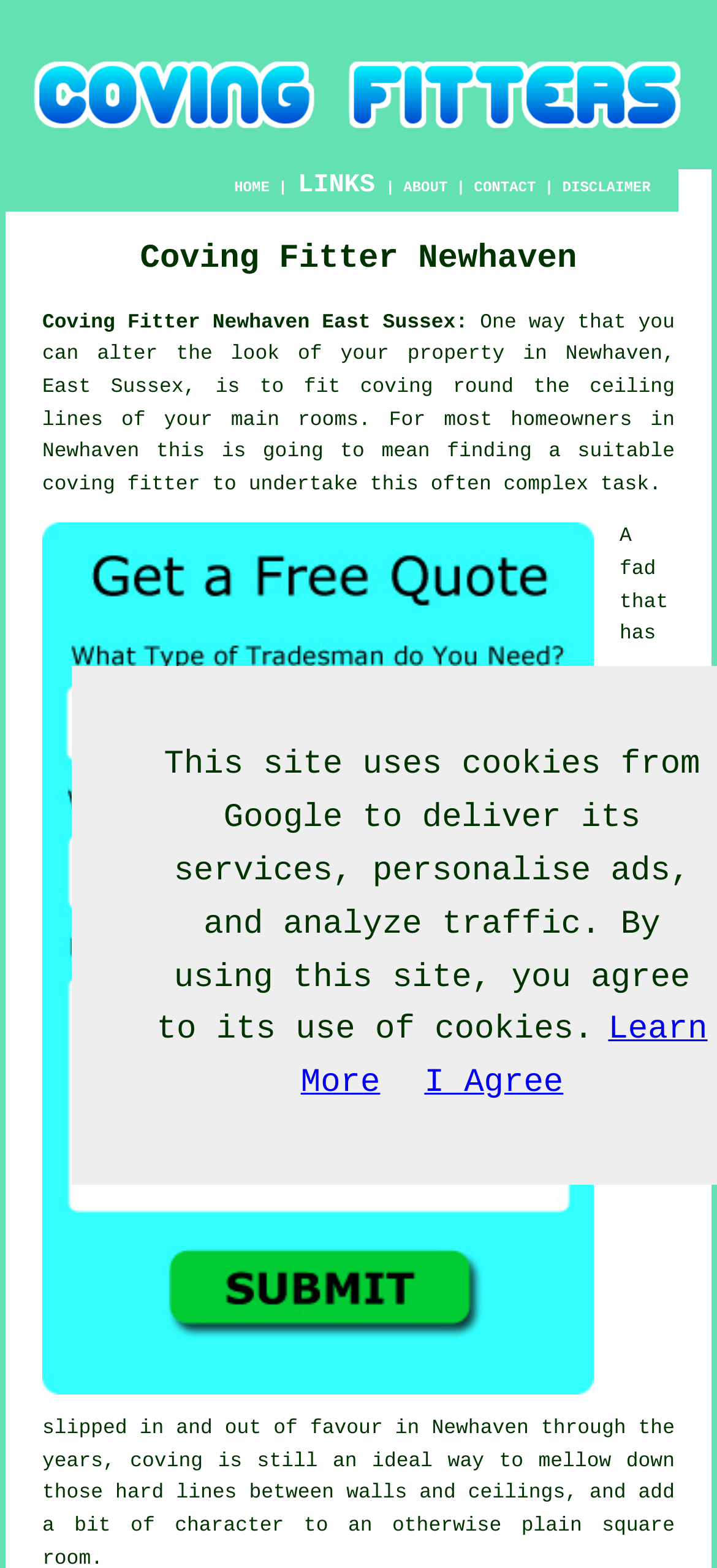Specify the bounding box coordinates of the area that needs to be clicked to achieve the following instruction: "Click the ABOUT link".

[0.563, 0.115, 0.624, 0.126]